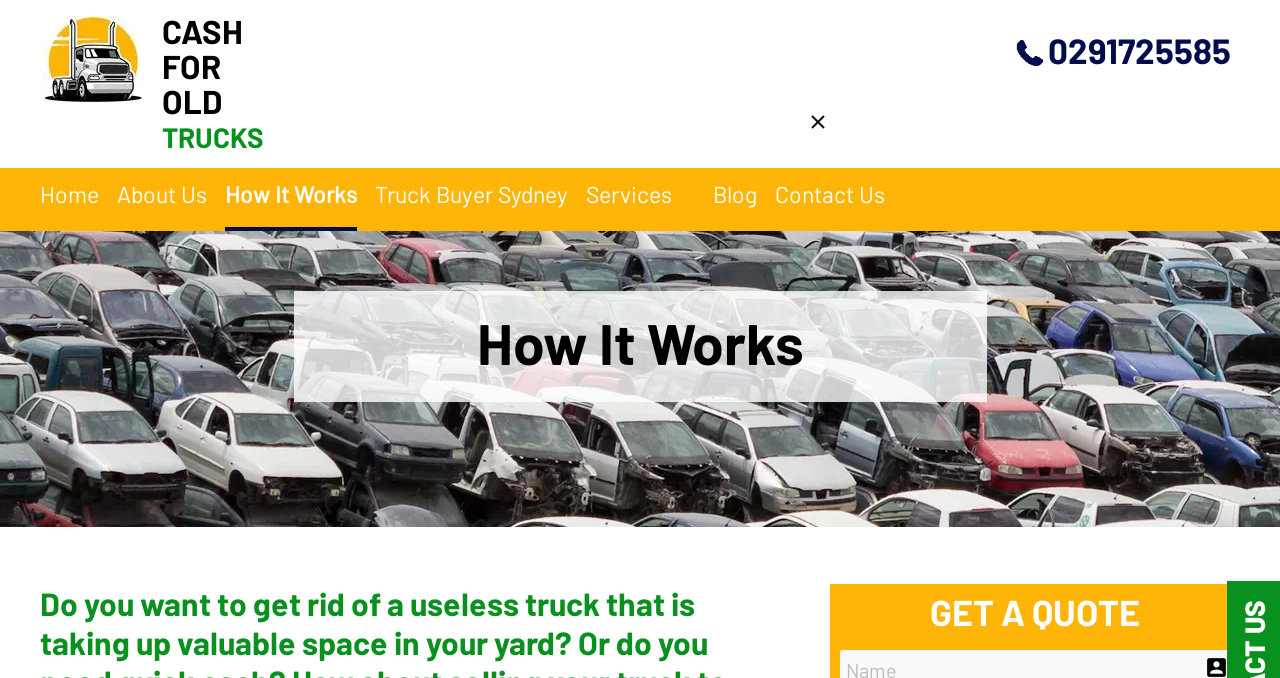Determine the title of the webpage and give its text content.

How It Works